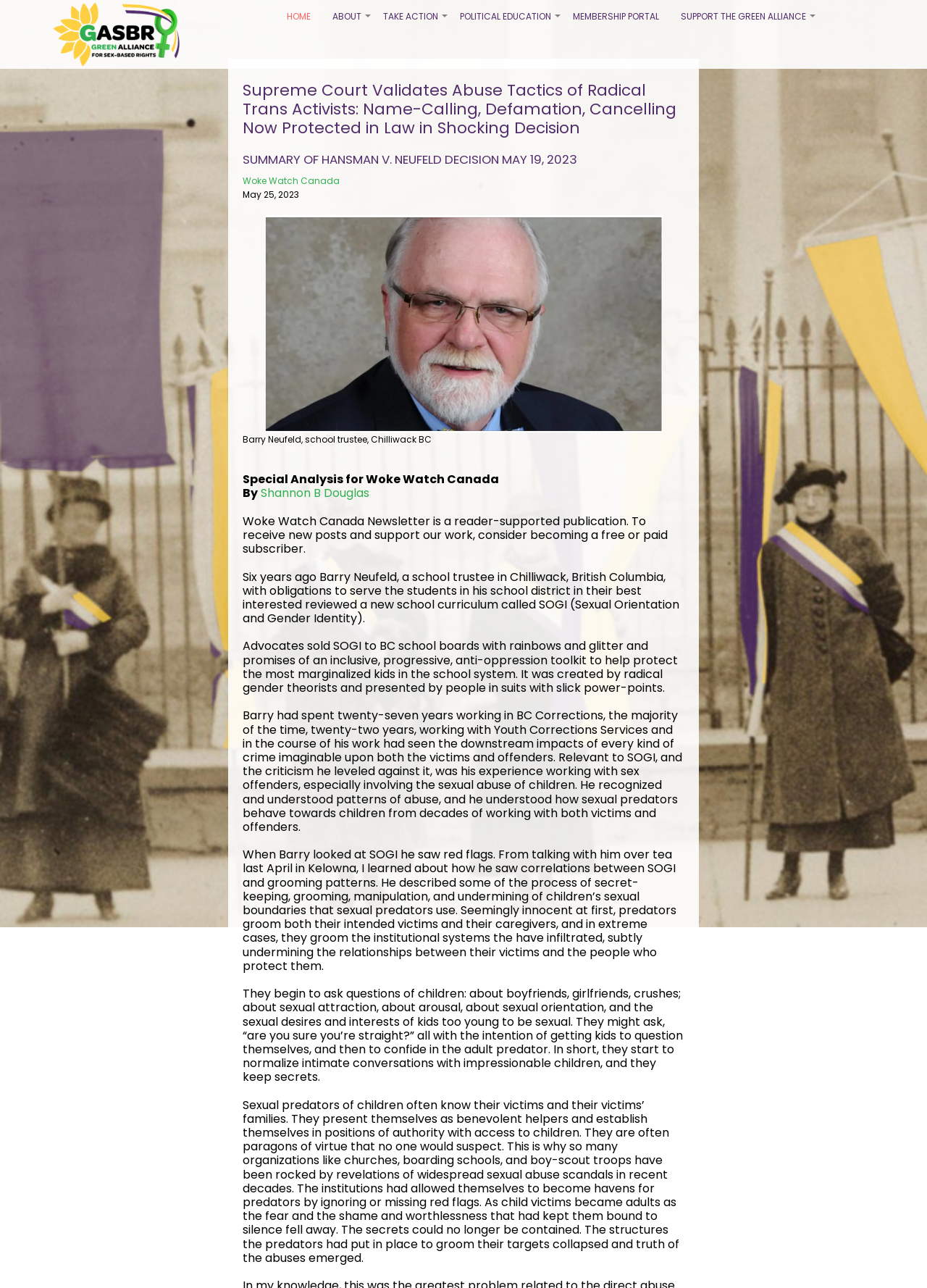Detail the various sections and features present on the webpage.

The webpage appears to be an article or blog post discussing a Supreme Court decision related to radical trans activists and its implications. At the top of the page, there is a navigation menu with links to "Home", "About", "Take Action", "Political Education", "Membership Portal", and "Support the Green Alliance". Below the navigation menu, there is a heading that reads "Supreme Court Validates Abuse Tactics of Radical Trans Activists: Name-Calling, Defamation, Cancelling Now Protected in Law in Shocking Decision".

The main content of the page is divided into sections, with a heading "SUMMARY OF HANSMAN V. NEUFELD DECISION MAY 19, 2023" followed by a link to "Woke Watch Canada" and a date "May 25, 2023". There is an image of Barry Neufeld, a school trustee in Chilliwack, British Columbia, with a caption.

The article then discusses Barry Neufeld's review of a new school curriculum called SOGI (Sexual Orientation and Gender Identity) six years ago. The author describes how advocates sold SOGI to BC school boards with promises of an inclusive, progressive, anti-oppression toolkit, but Barry had concerns about the curriculum due to his experience working with sex offenders and recognizing patterns of abuse.

The article continues to describe Barry's concerns about SOGI, including how it may be used to groom children and undermine their sexual boundaries. The author also discusses how sexual predators often present themselves as benevolent helpers and establish themselves in positions of authority with access to children.

Throughout the page, there are several static text elements and links, including a newsletter subscription link and a link to the author's name, Shannon B Douglas. The overall layout of the page is dense with text, with some images and links scattered throughout.